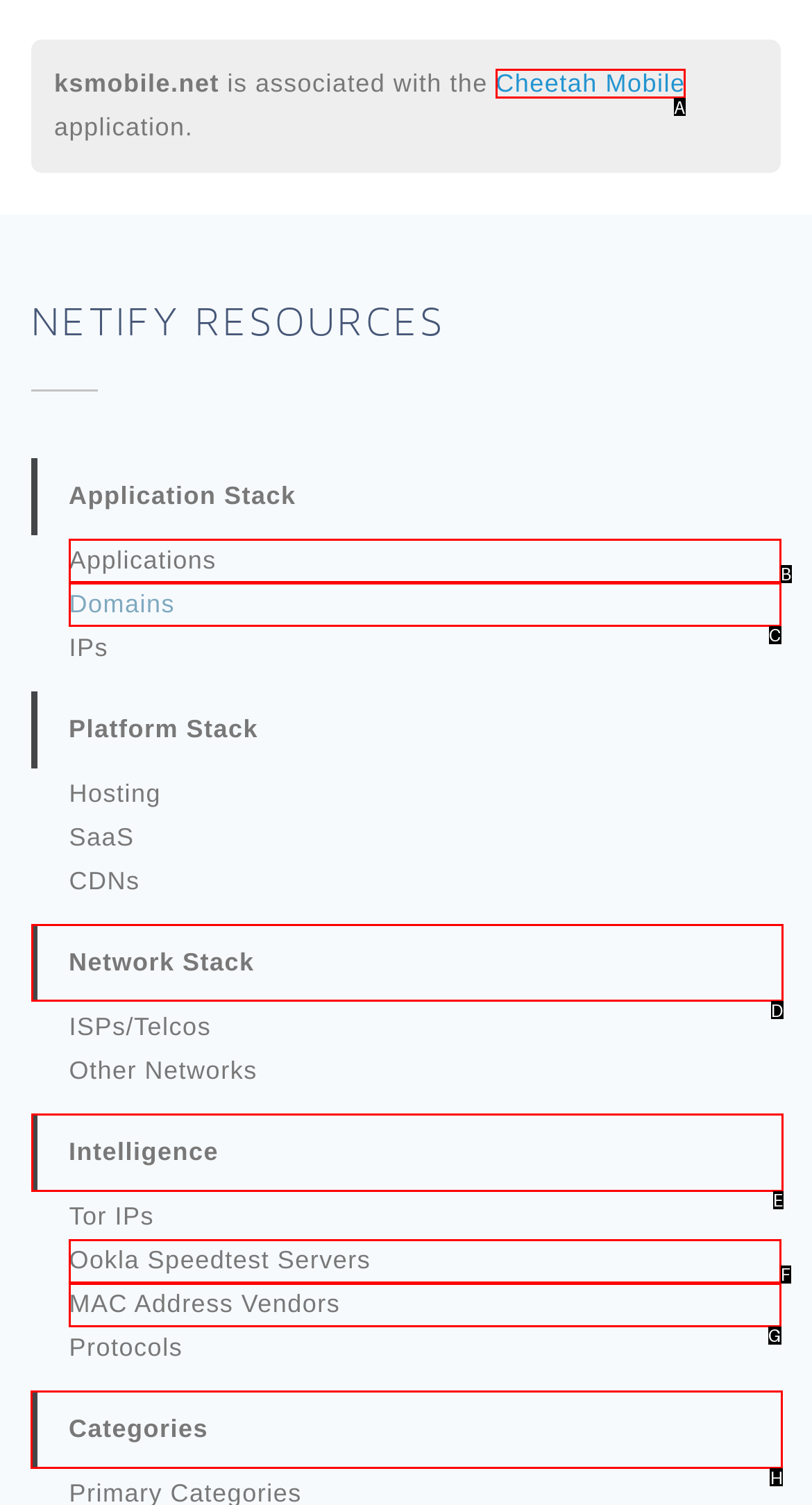Which letter corresponds to the correct option to complete the task: browse categories?
Answer with the letter of the chosen UI element.

H